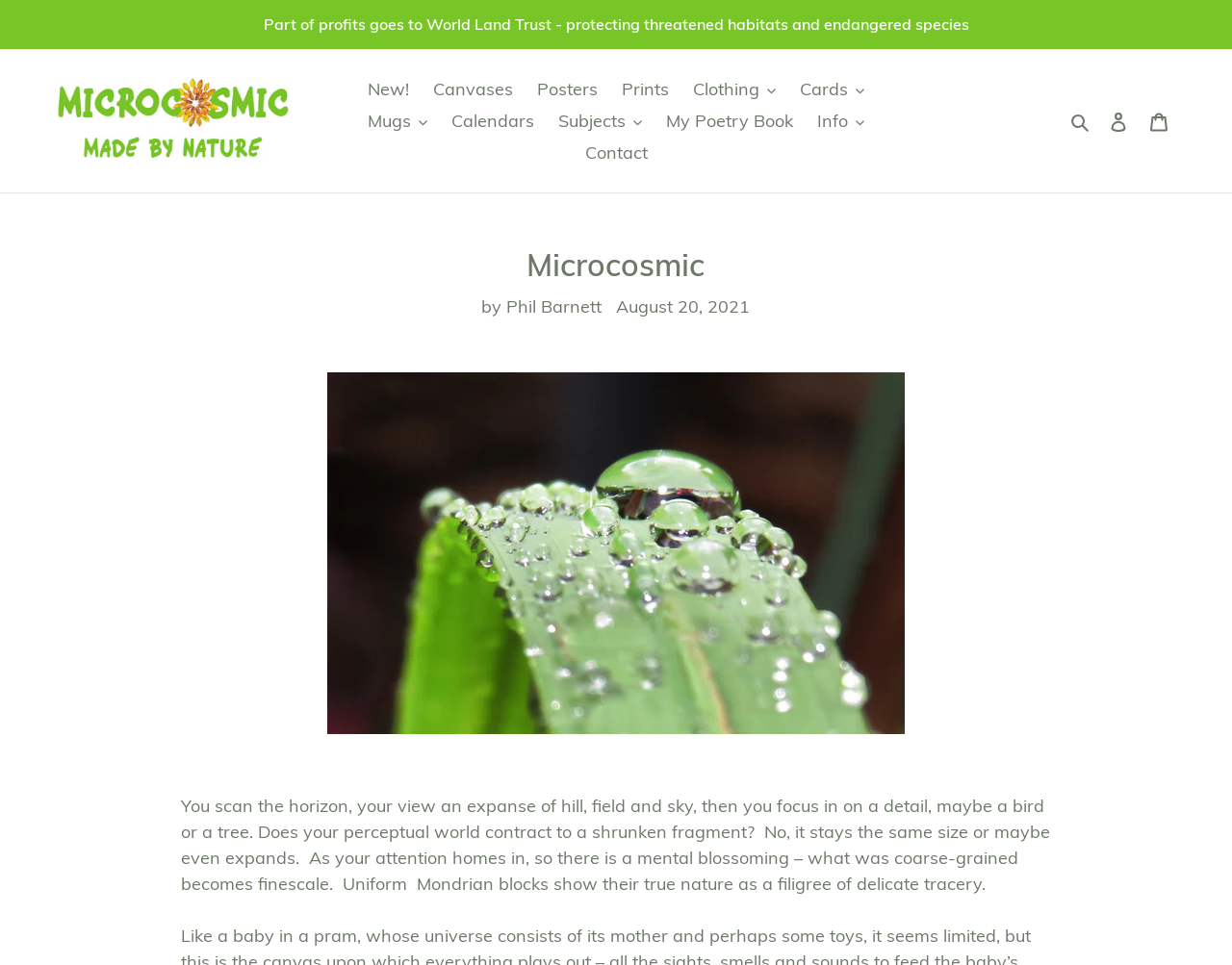Who is the author of the poetry book?
Based on the image, respond with a single word or phrase.

Phil Barnett